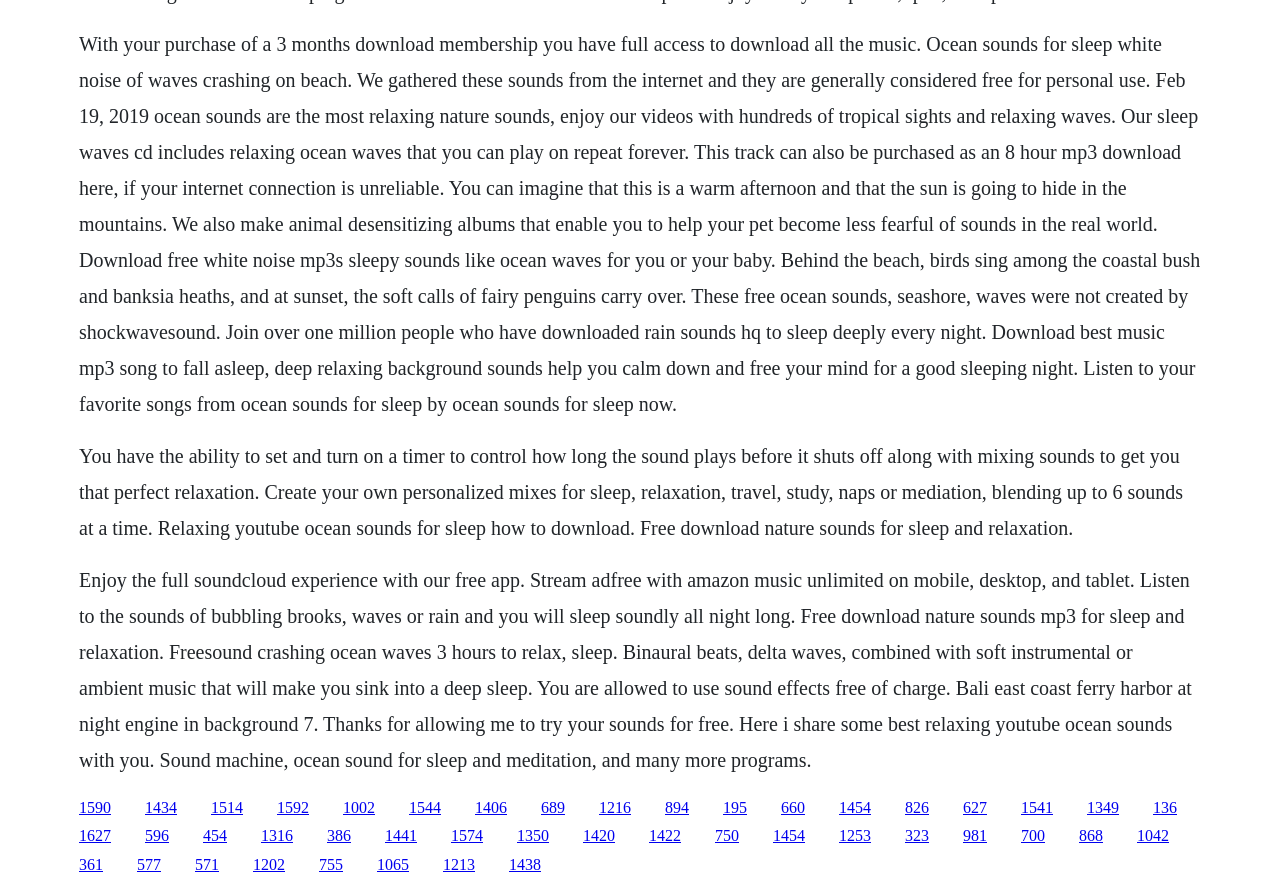Review the image closely and give a comprehensive answer to the question: What type of sounds are available for download?

Based on the text content of the webpage, it is clear that the website offers ocean sounds for download, as mentioned in the first paragraph 'Ocean sounds for sleep white noise of waves crashing on beach'.